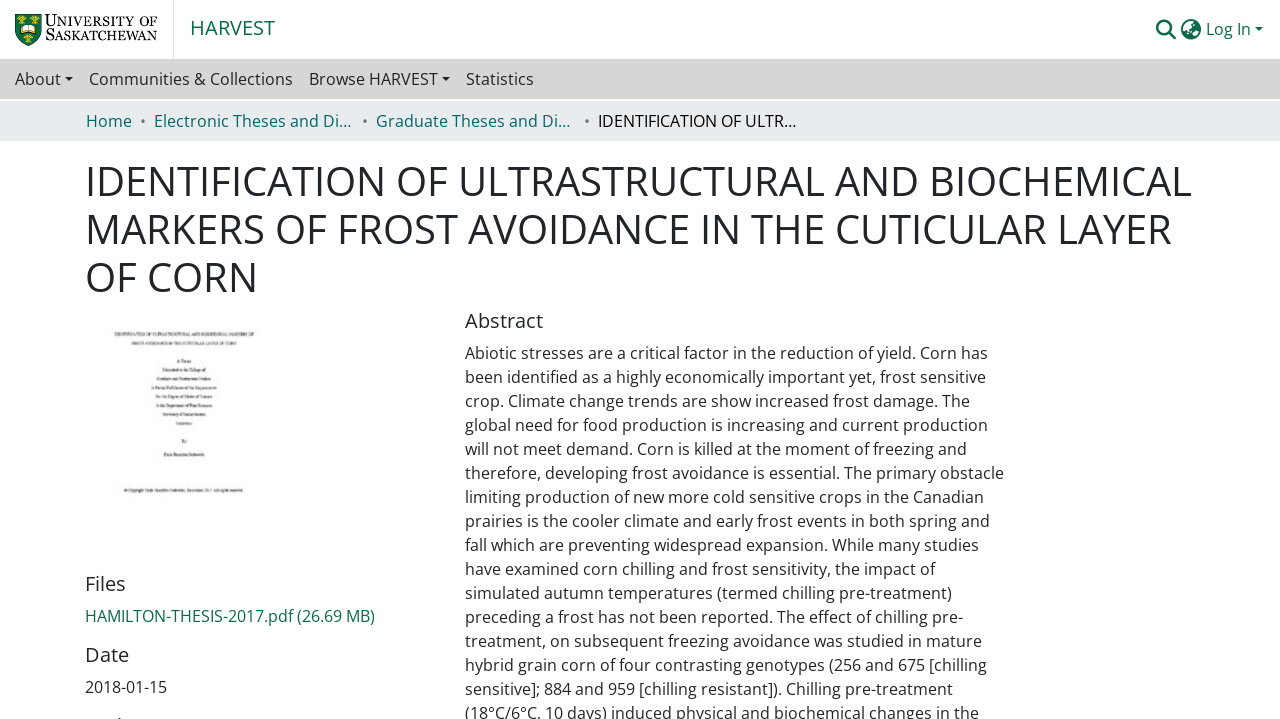What is the name of the crop being discussed?
Kindly offer a comprehensive and detailed response to the question.

The webpage is discussing the identification of ultrastuctural and biochemical markers of frost avoidance in the cuticular layer of a specific crop, which is mentioned as corn in the meta description.